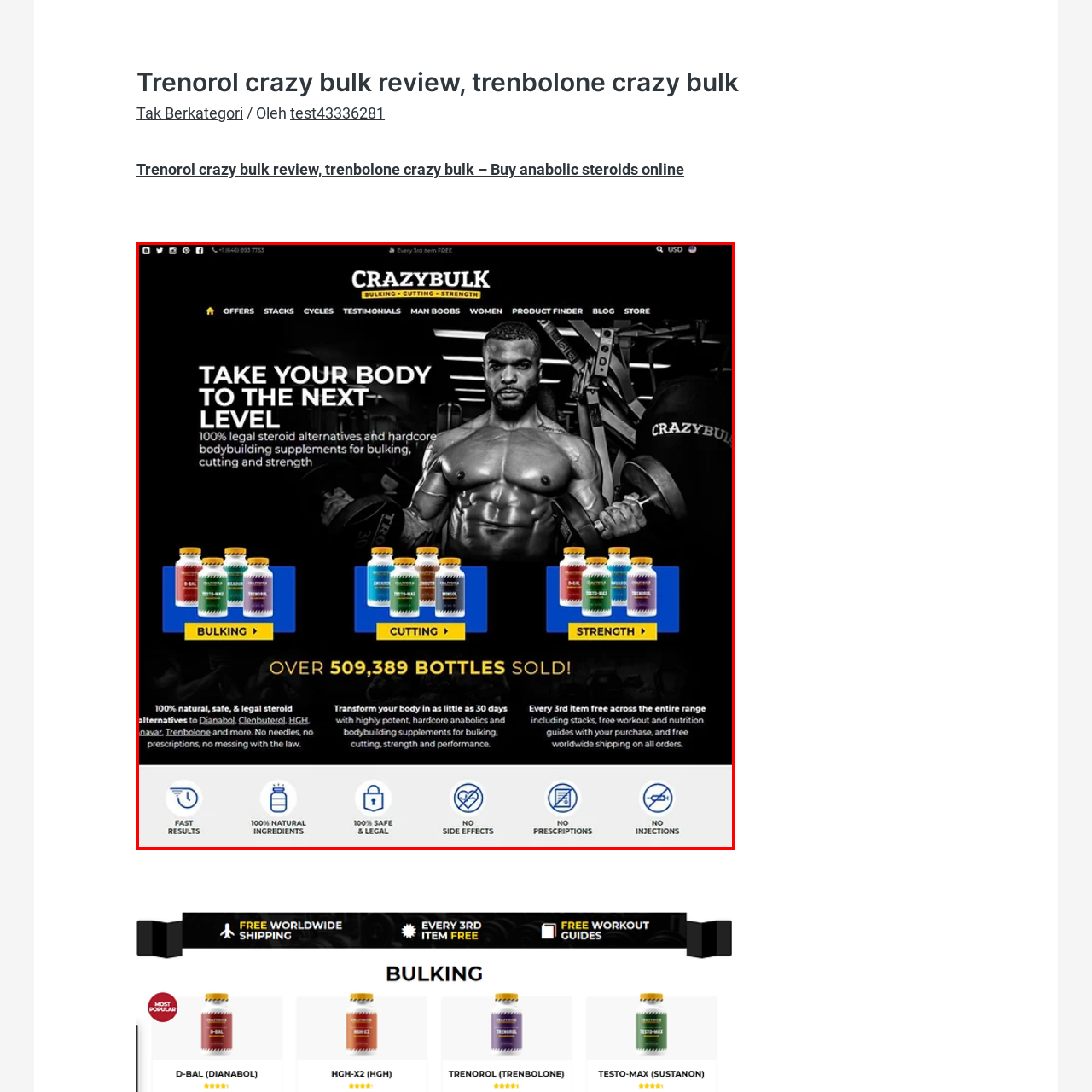Examine the portion of the image marked by the red rectangle, How many product categories are highlighted below the image? Answer concisely using a single word or phrase.

Three